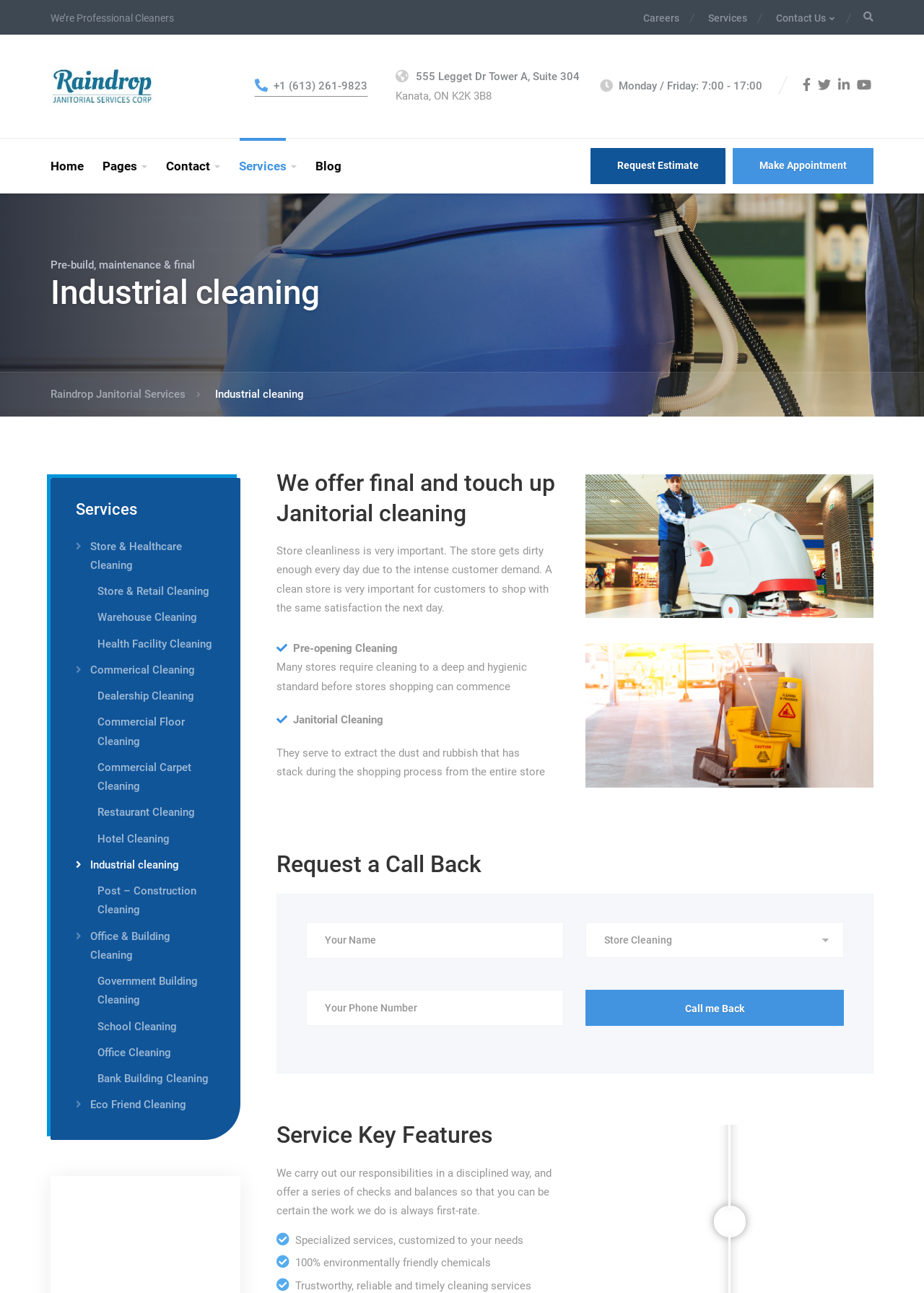What is the purpose of the 'Request a Call Back' section?
Please respond to the question thoroughly and include all relevant details.

I found the purpose of the 'Request a Call Back' section by looking at the form in the middle of the webpage, which asks for the user's name, phone number, and has a 'Call me Back' button, indicating that it is meant for users to request a call back from the company.